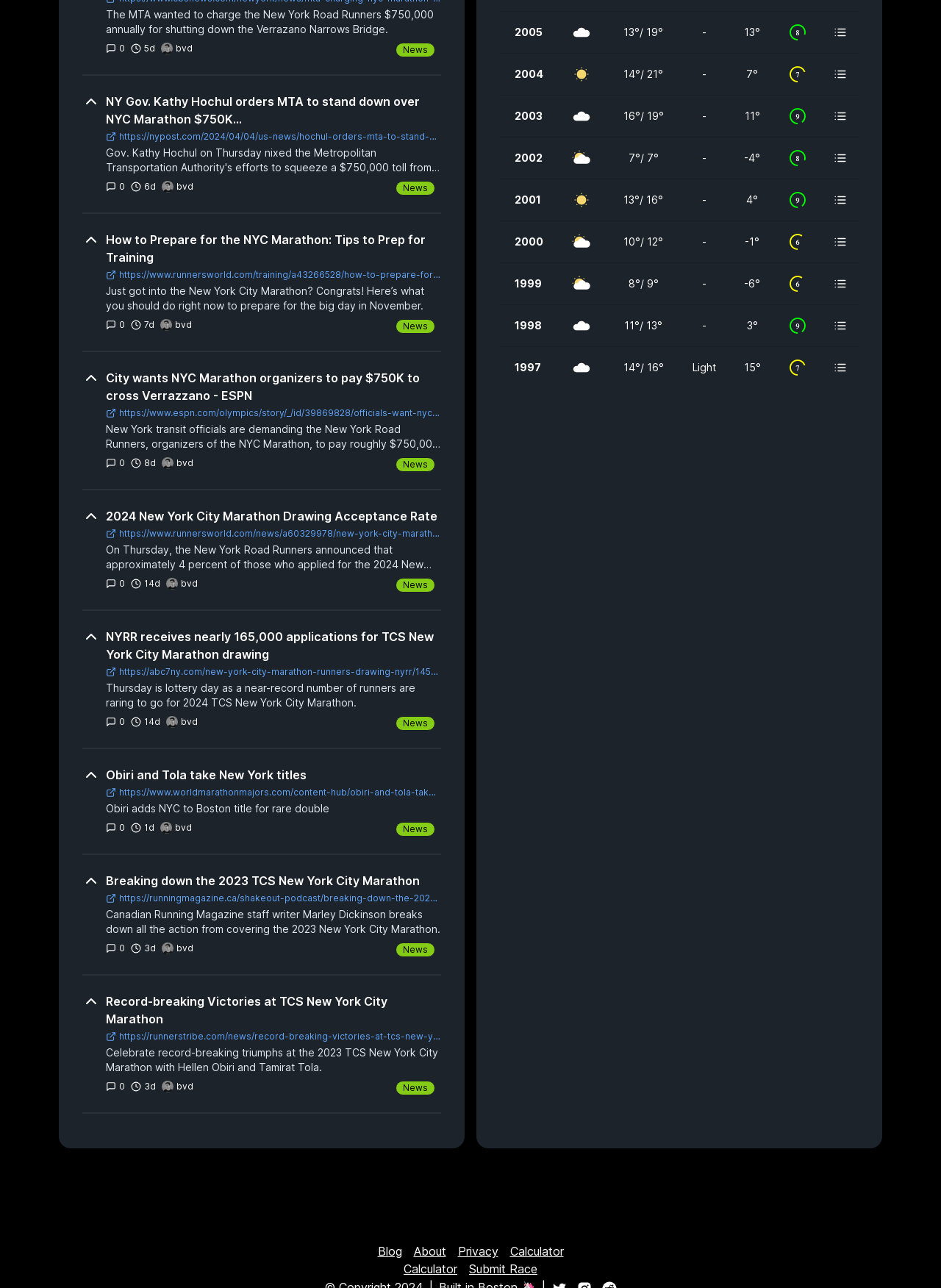Please identify the bounding box coordinates of the element I need to click to follow this instruction: "View article about How to Prepare for the NYC Marathon: Tips to Prep for Training".

[0.112, 0.18, 0.452, 0.205]